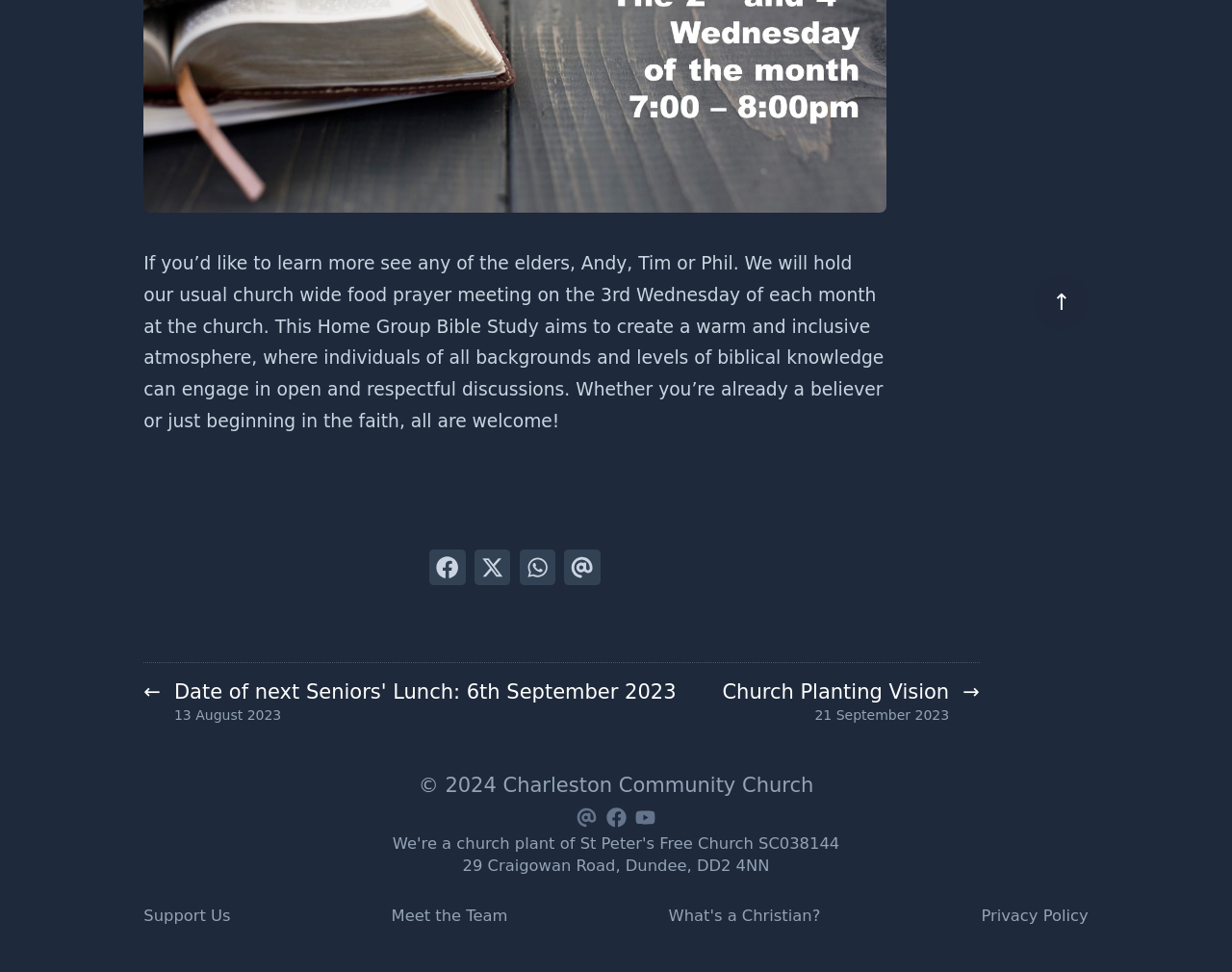Identify the bounding box of the UI element that matches this description: "© 2024 Charleston Community Church".

[0.34, 0.792, 0.66, 0.824]